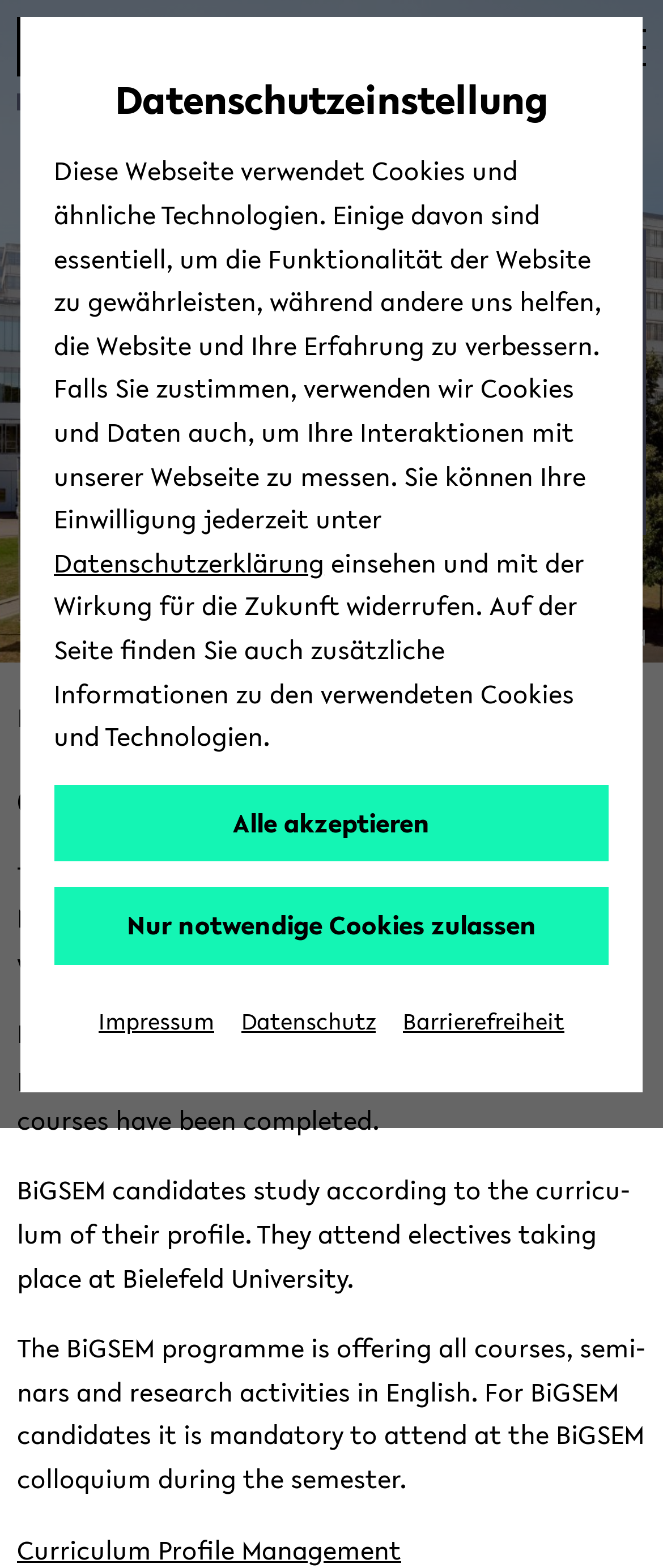Can you provide the bounding box coordinates for the element that should be clicked to implement the instruction: "Follow the 'Curriculum Profile Management' link"?

[0.026, 0.976, 0.605, 0.999]